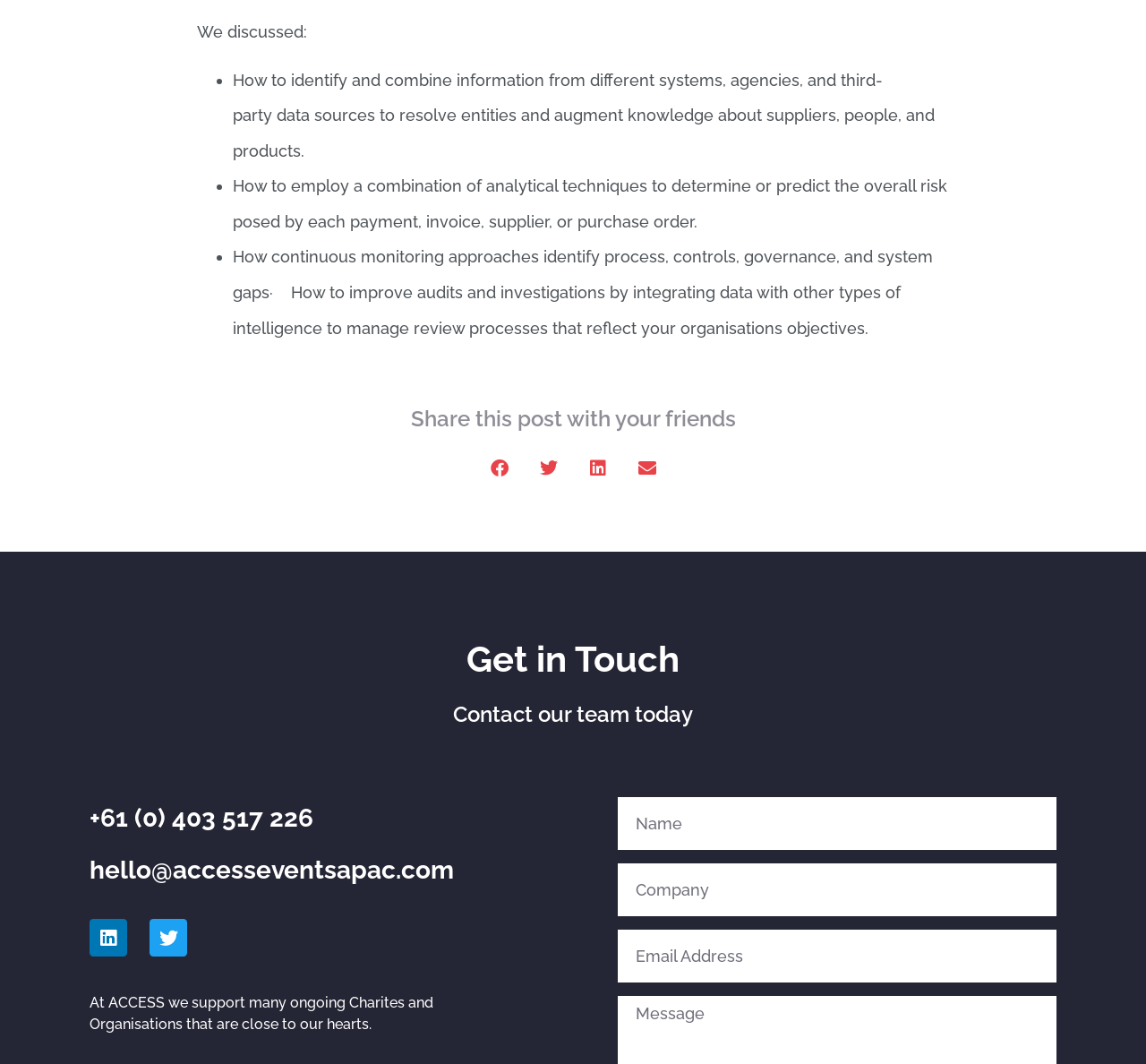Extract the bounding box of the UI element described as: "parent_node: Company name="form_fields[company]" placeholder="Company"".

[0.539, 0.812, 0.922, 0.861]